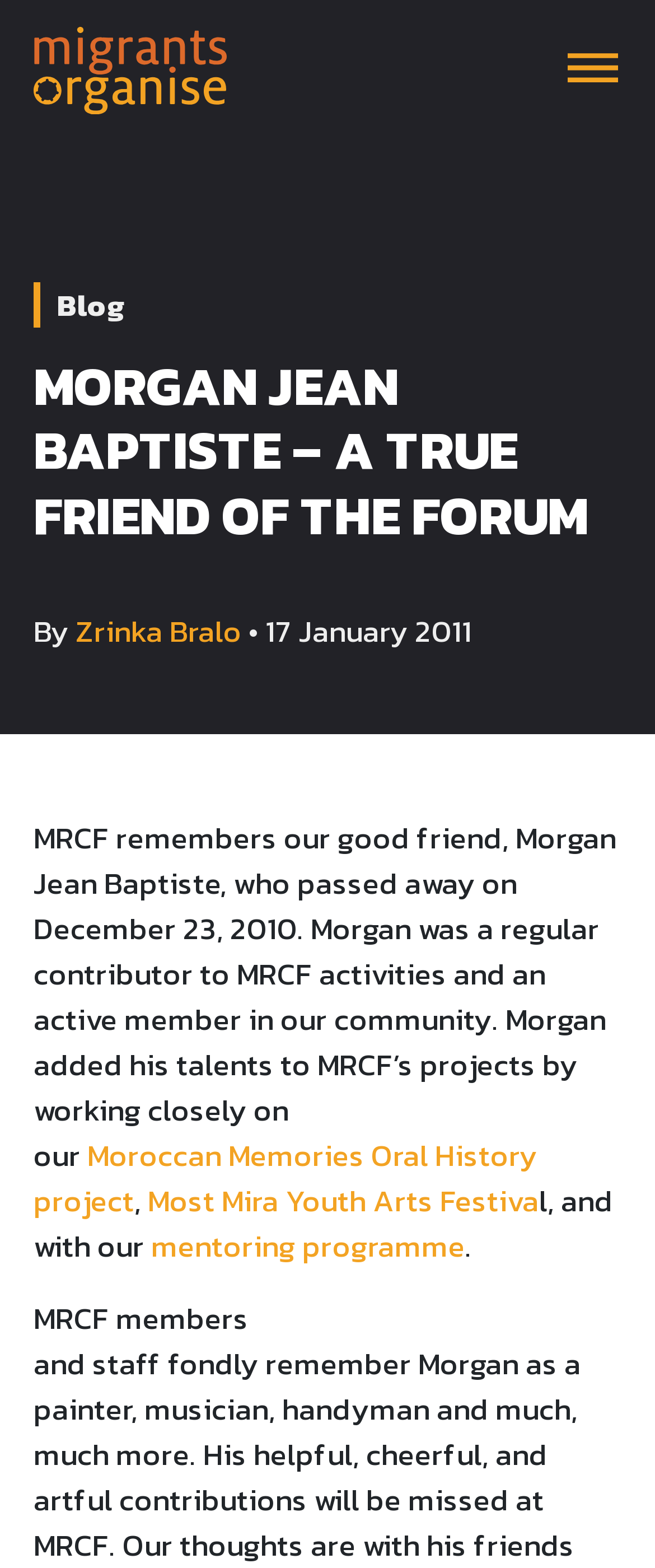Please find the bounding box for the UI component described as follows: "Blog".

[0.087, 0.18, 0.192, 0.209]